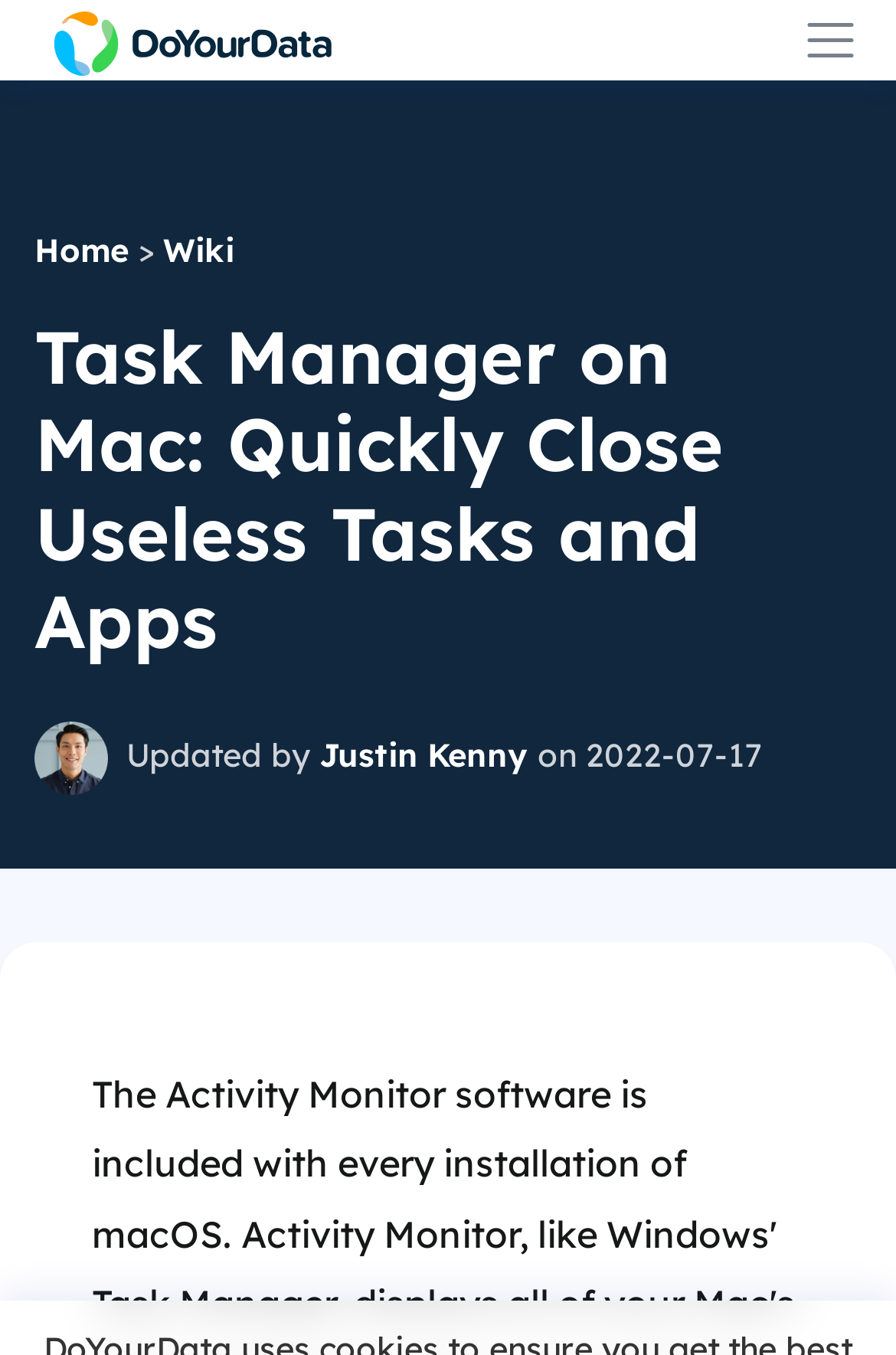What is the author of this article?
Refer to the image and provide a one-word or short phrase answer.

Justin Kenny